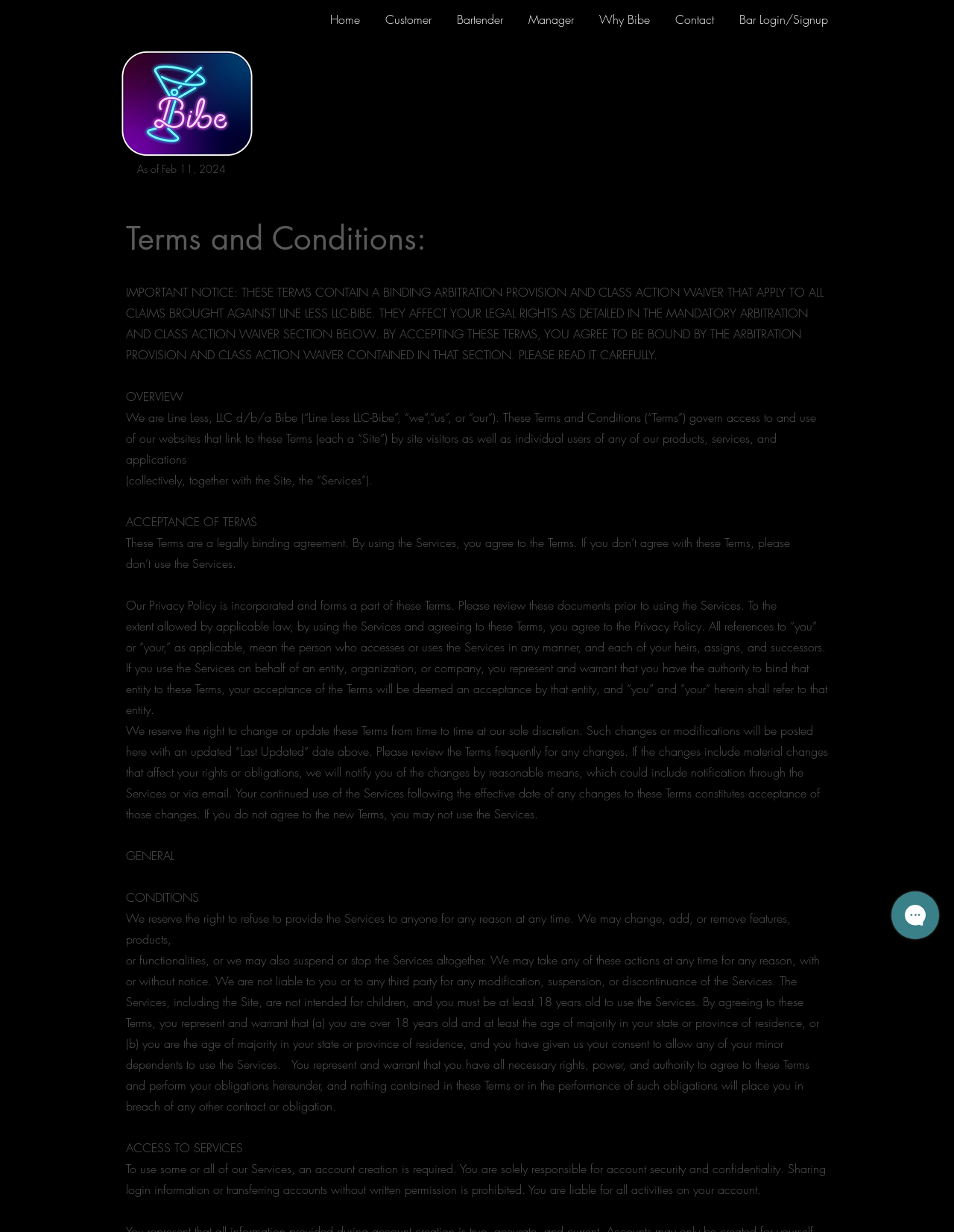Please respond to the question with a concise word or phrase:
What is the purpose of the 'Why Bibe' link?

Unknown